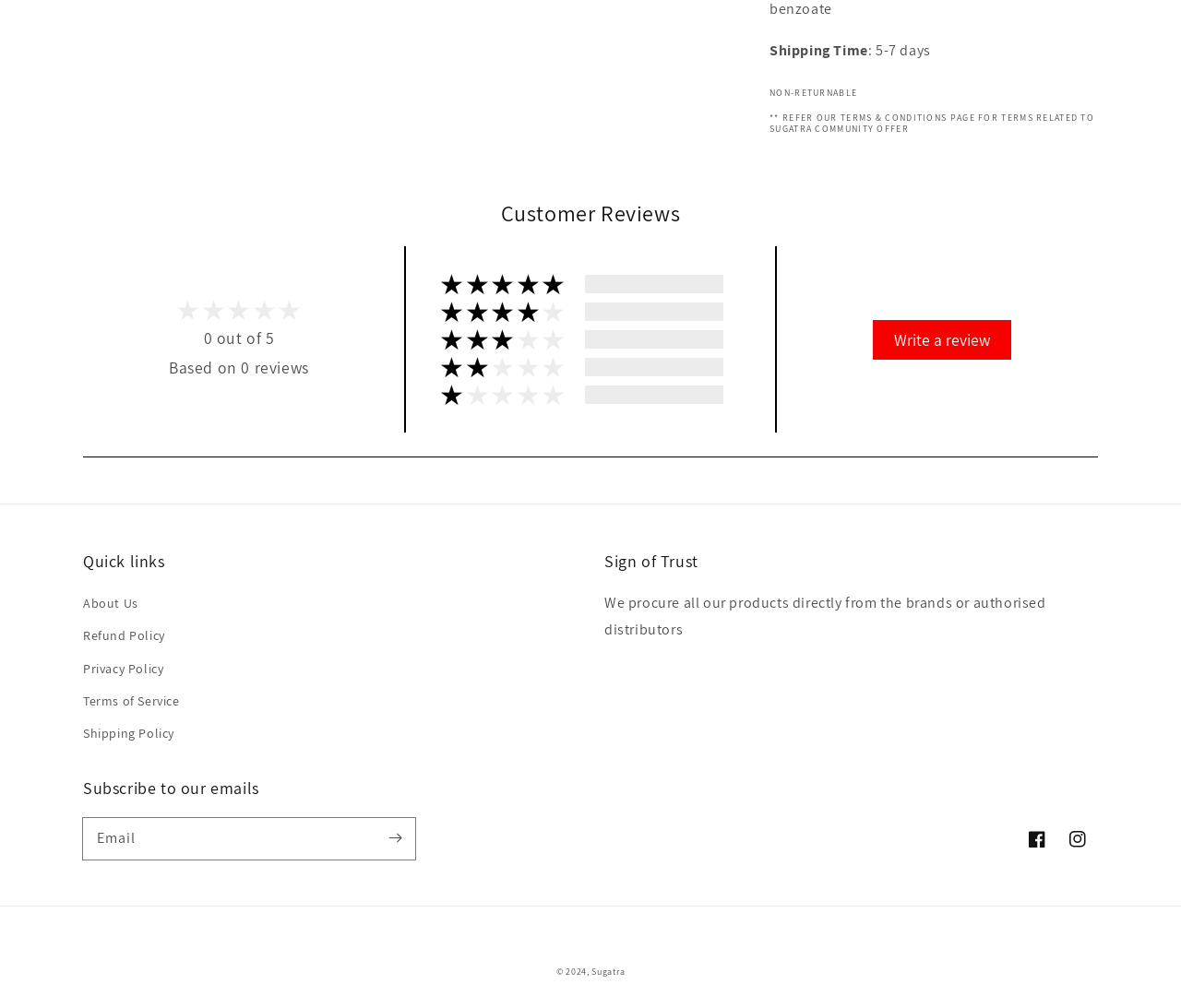What is the shipping time?
Refer to the screenshot and respond with a concise word or phrase.

5-7 days